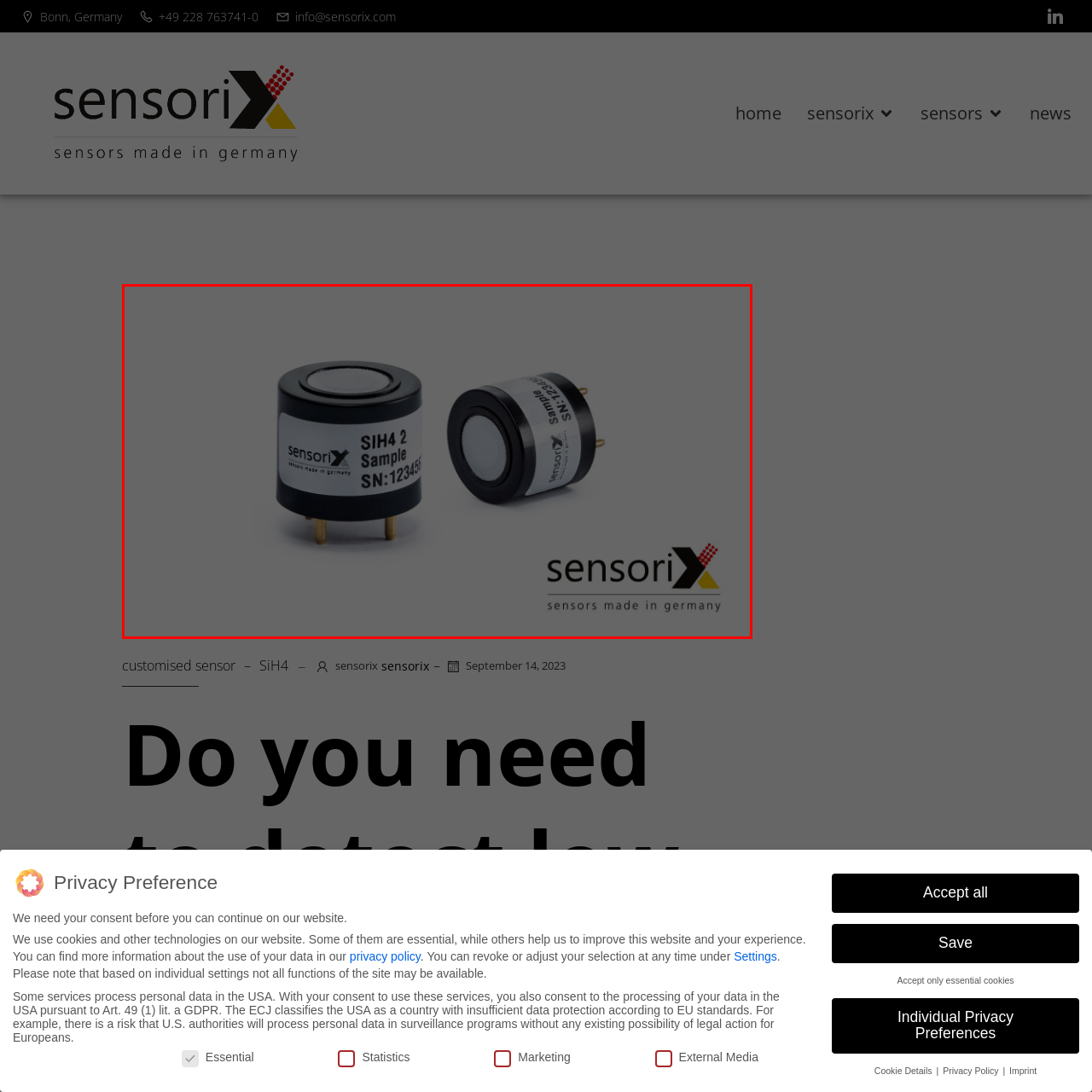What is the brand of the sensor?
Please review the image inside the red bounding box and answer using a single word or phrase.

Sensorix